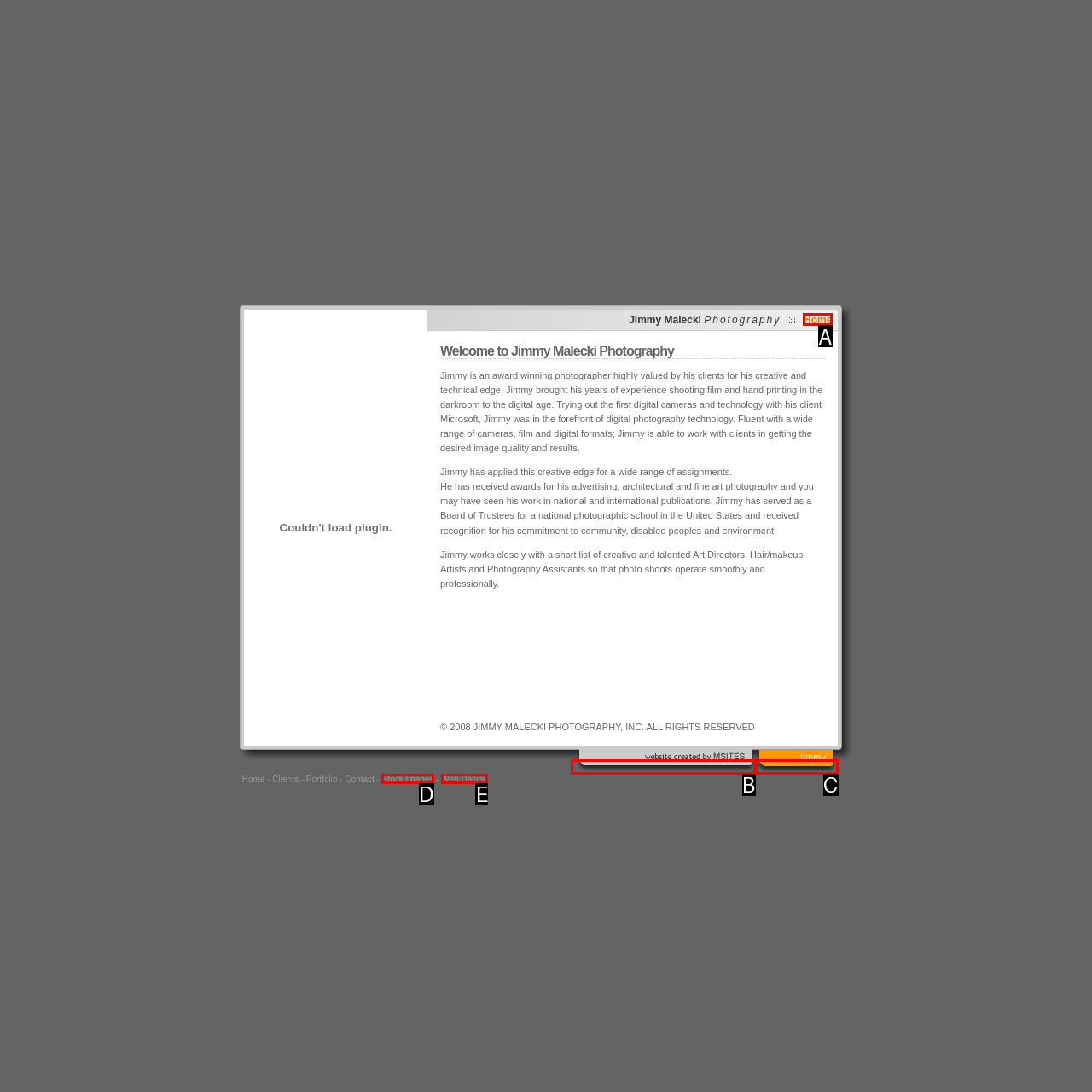Identify the letter of the UI element that fits the description: alt="Jimmy Malecki Photography" name="jmp14"
Respond with the letter of the option directly.

C